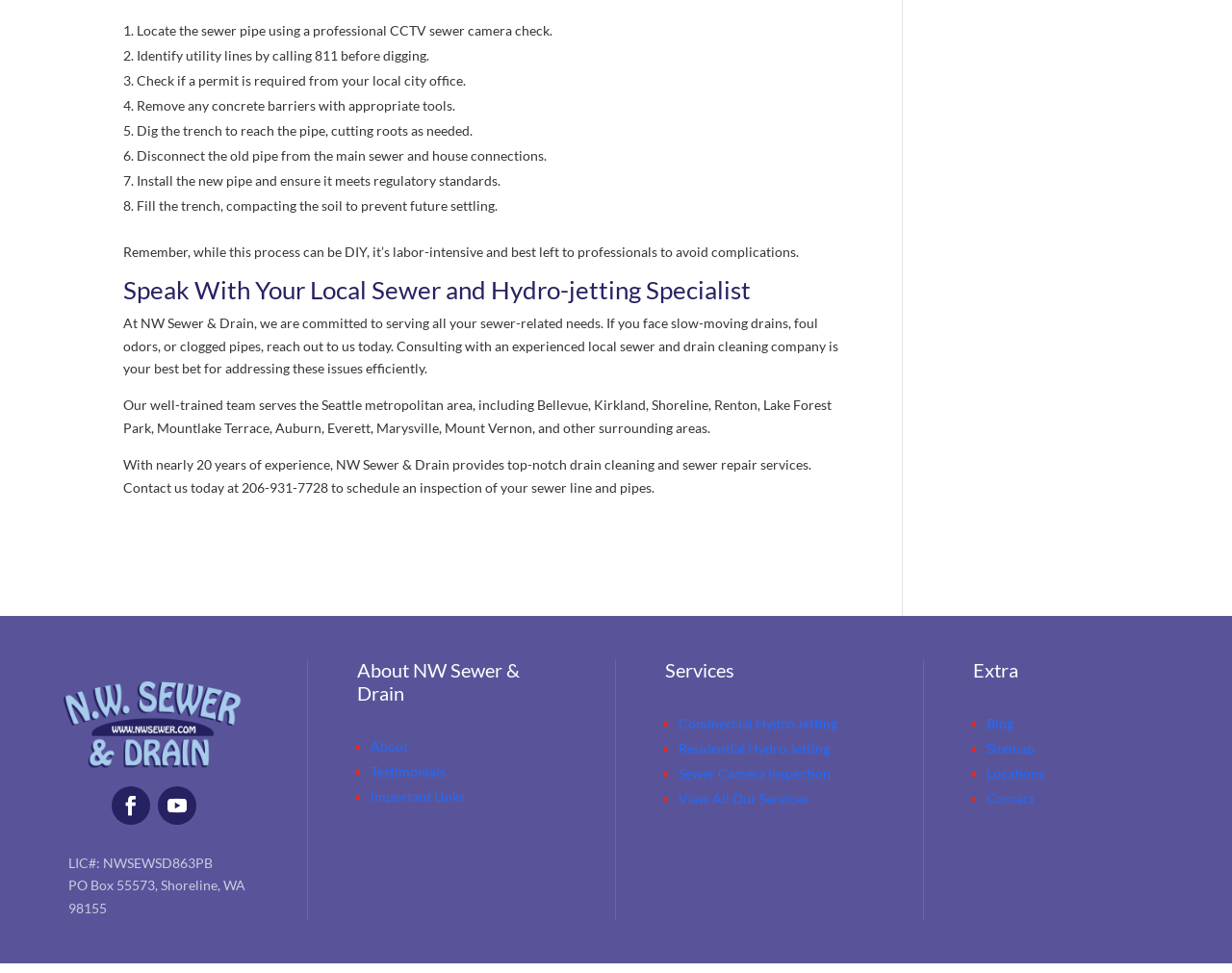What areas does the company serve?
We need a detailed and meticulous answer to the question.

The company serves the Seattle metropolitan area, including cities such as Bellevue, Kirkland, Shoreline, Renton, Lake Forest Park, Mountlake Terrace, Auburn, Everett, Marysville, and Mount Vernon, as mentioned in the paragraph that describes the company's service area.